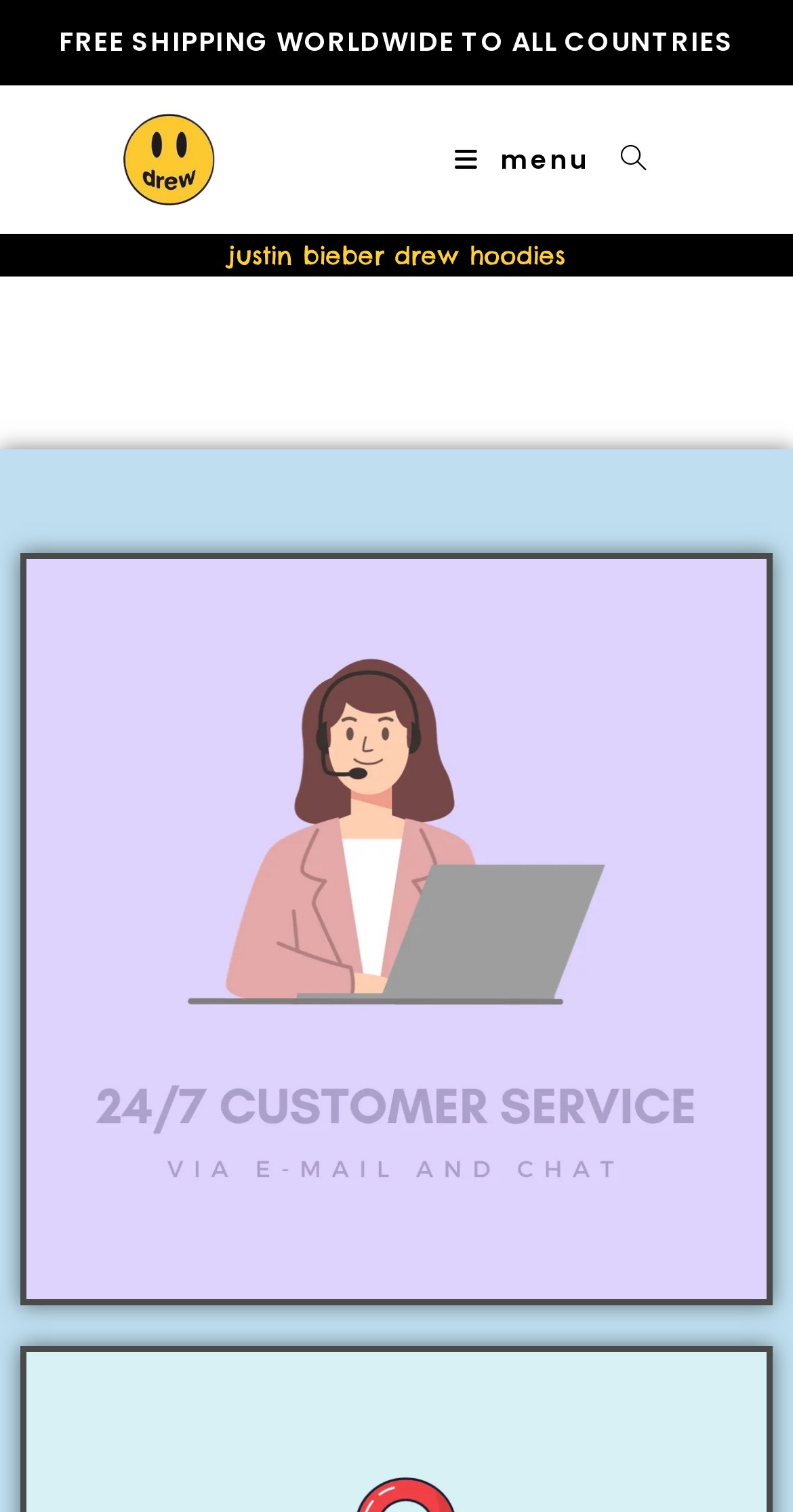With reference to the screenshot, provide a detailed response to the question below:
What is the main category of products?

The heading 'justin bieber drew hoodies' is located within the HeaderAsNonLandmark section, suggesting that it is the main category of products being sold on the website.